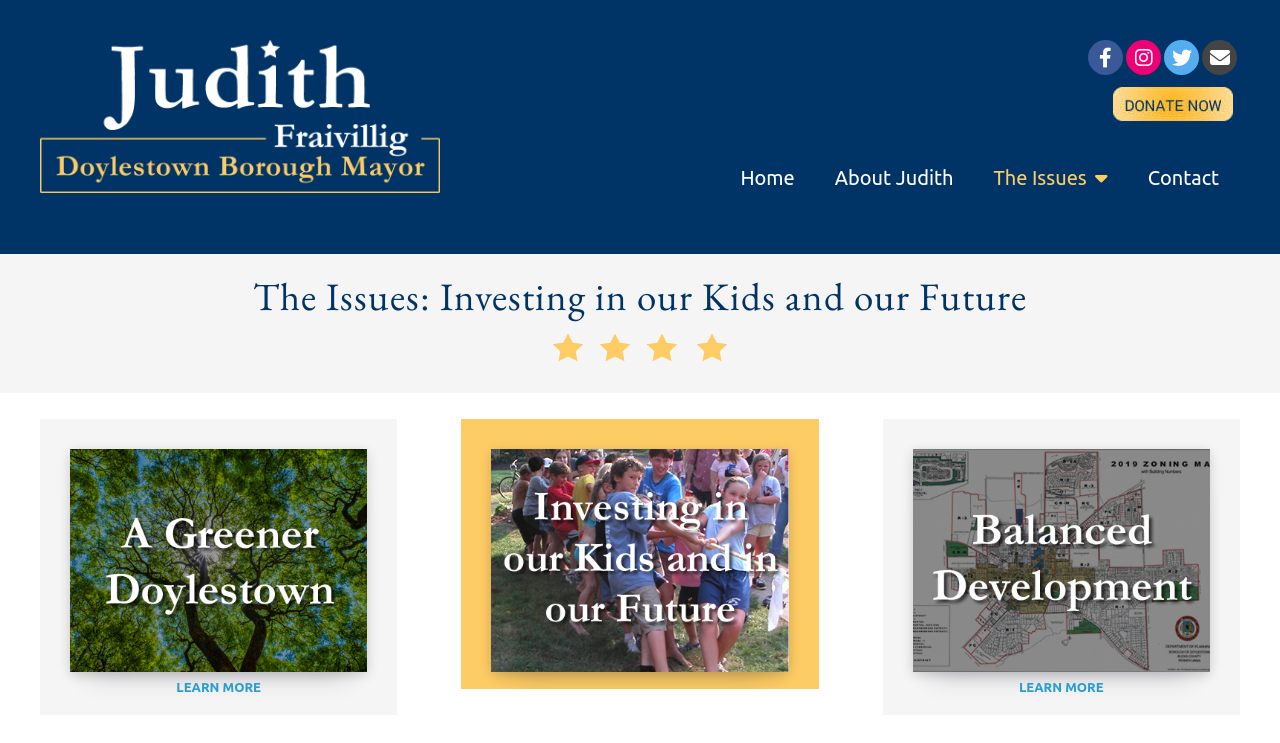Please provide the bounding box coordinates for the element that needs to be clicked to perform the instruction: "Select an option from the 'Number of pages' combobox". The coordinates must consist of four float numbers between 0 and 1, formatted as [left, top, right, bottom].

None